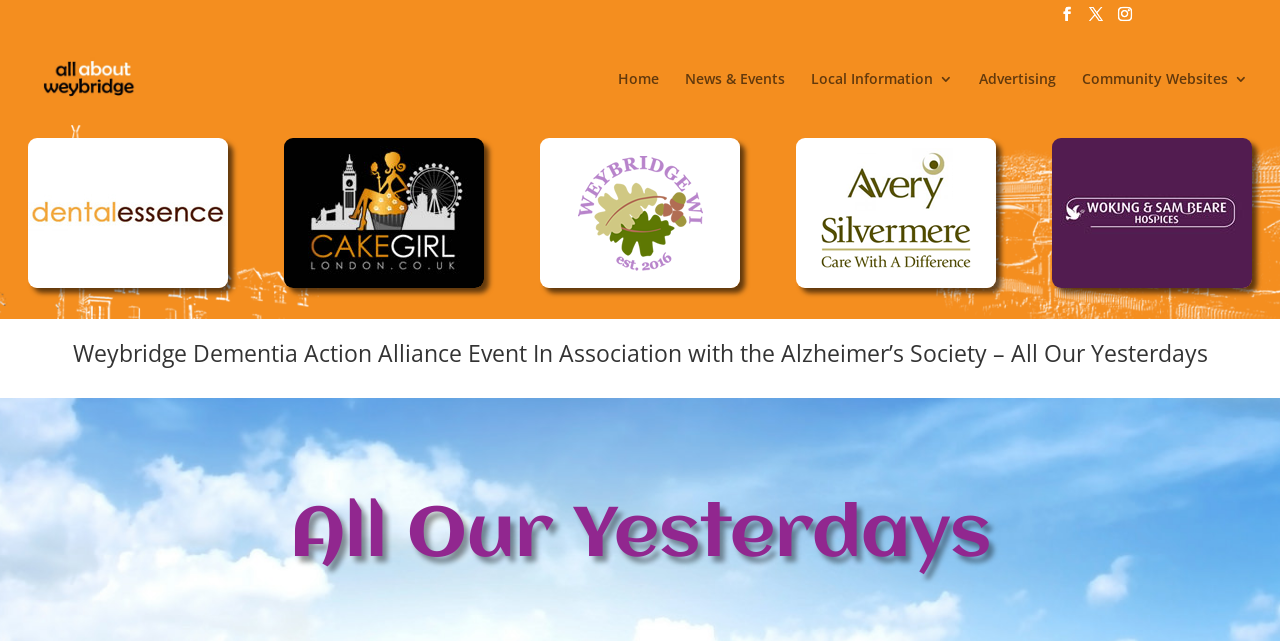Locate the bounding box of the UI element with the following description: "Advertising".

[0.765, 0.112, 0.825, 0.194]